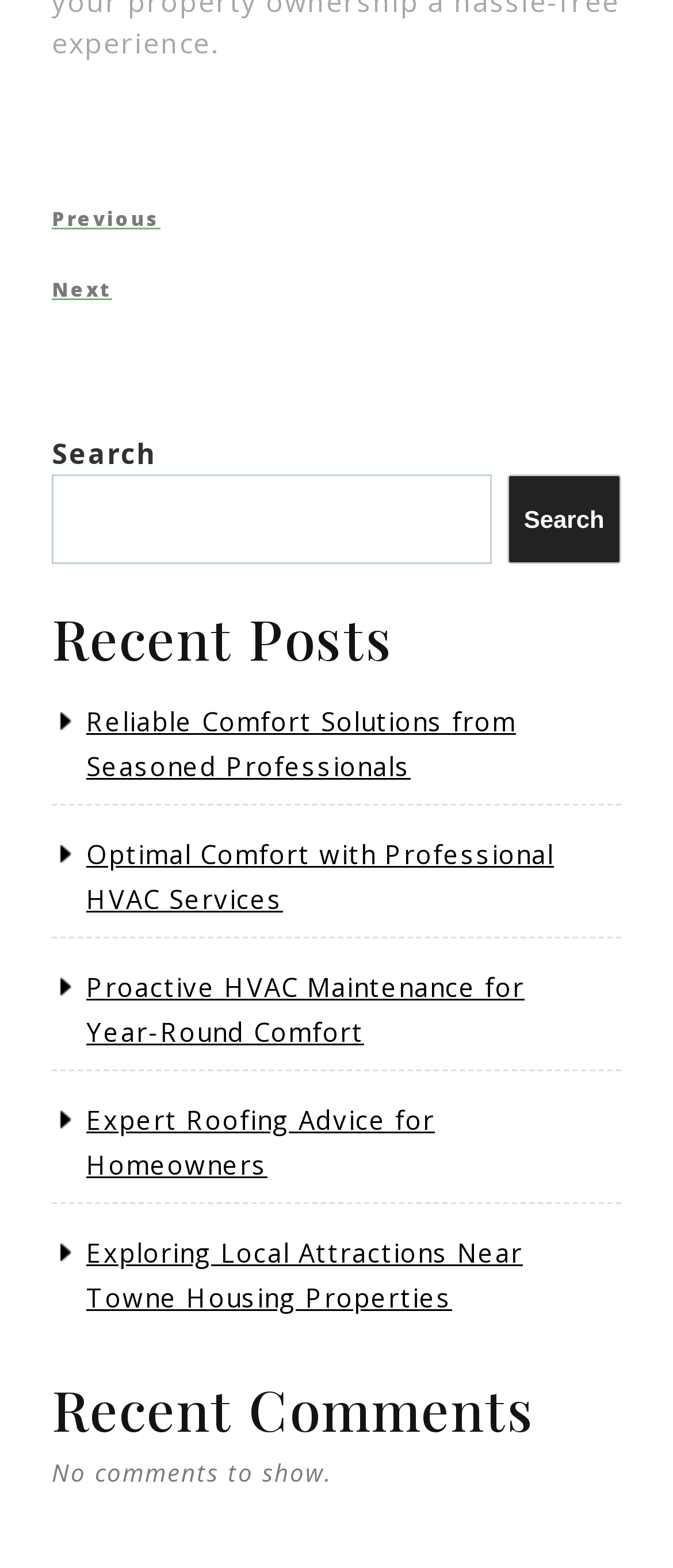What is the main topic of the blog posts?
By examining the image, provide a one-word or phrase answer.

HVAC and housing